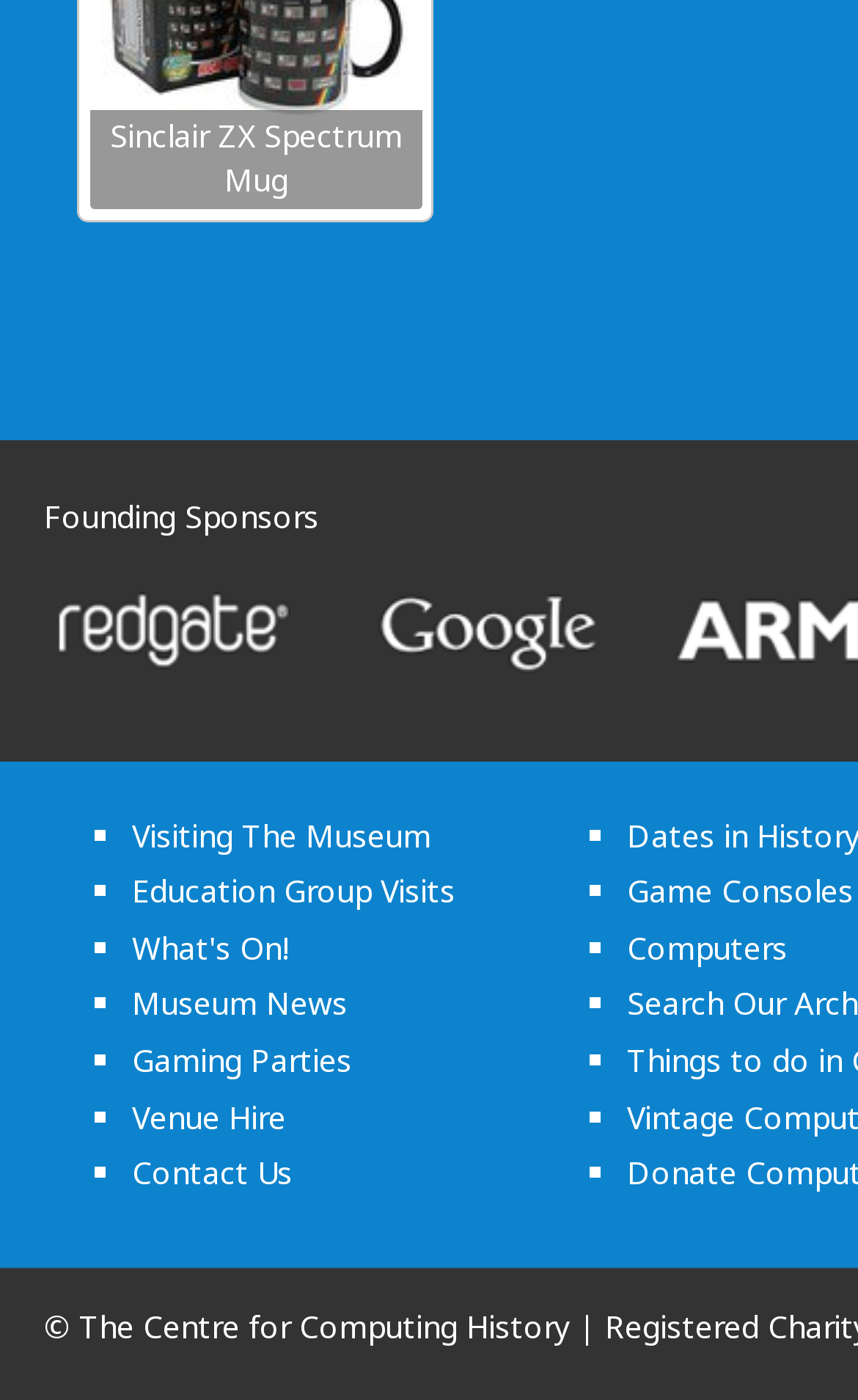Please reply with a single word or brief phrase to the question: 
Are there any images on the webpage?

Yes